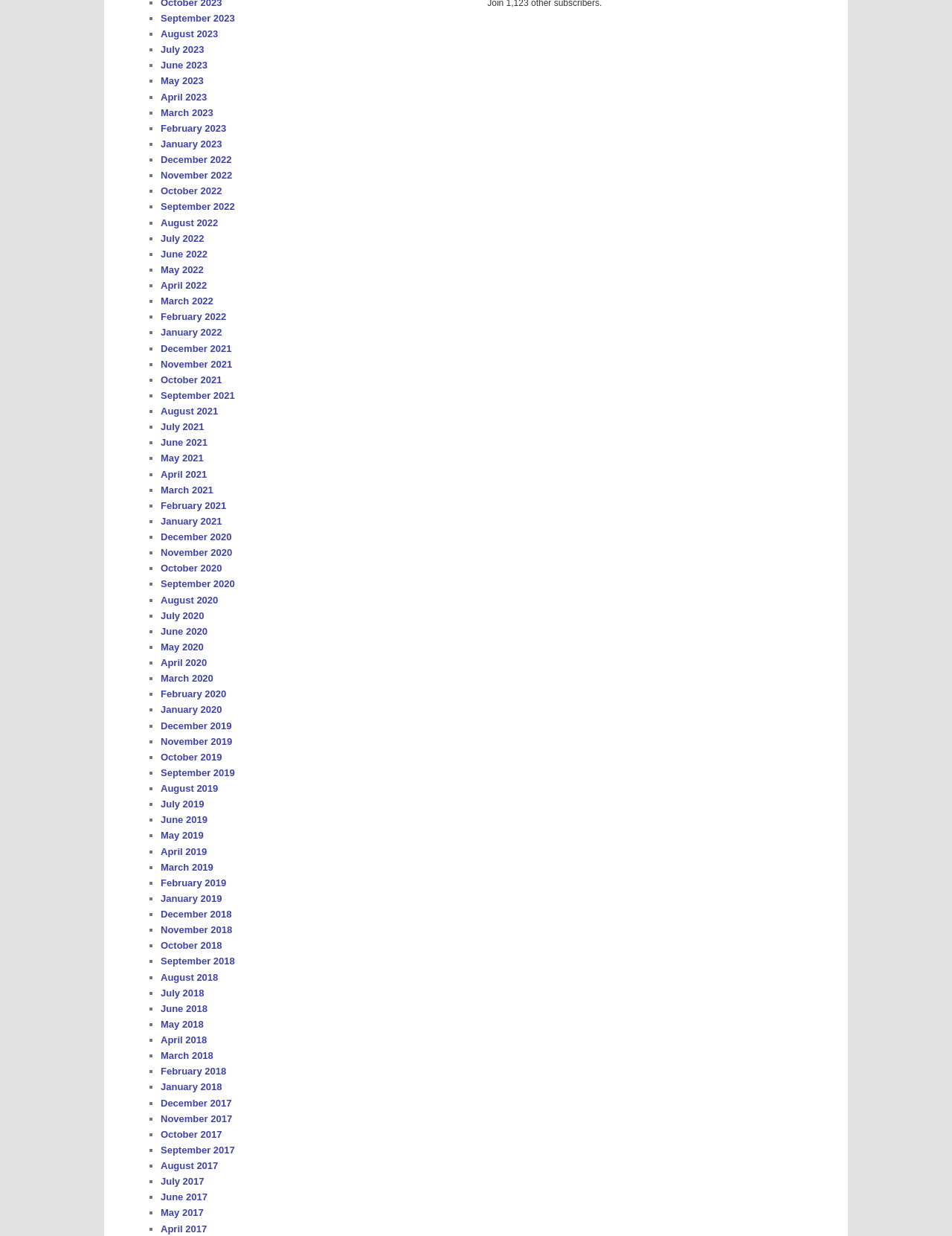Are the links organized in chronological order?
Relying on the image, give a concise answer in one word or a brief phrase.

Yes